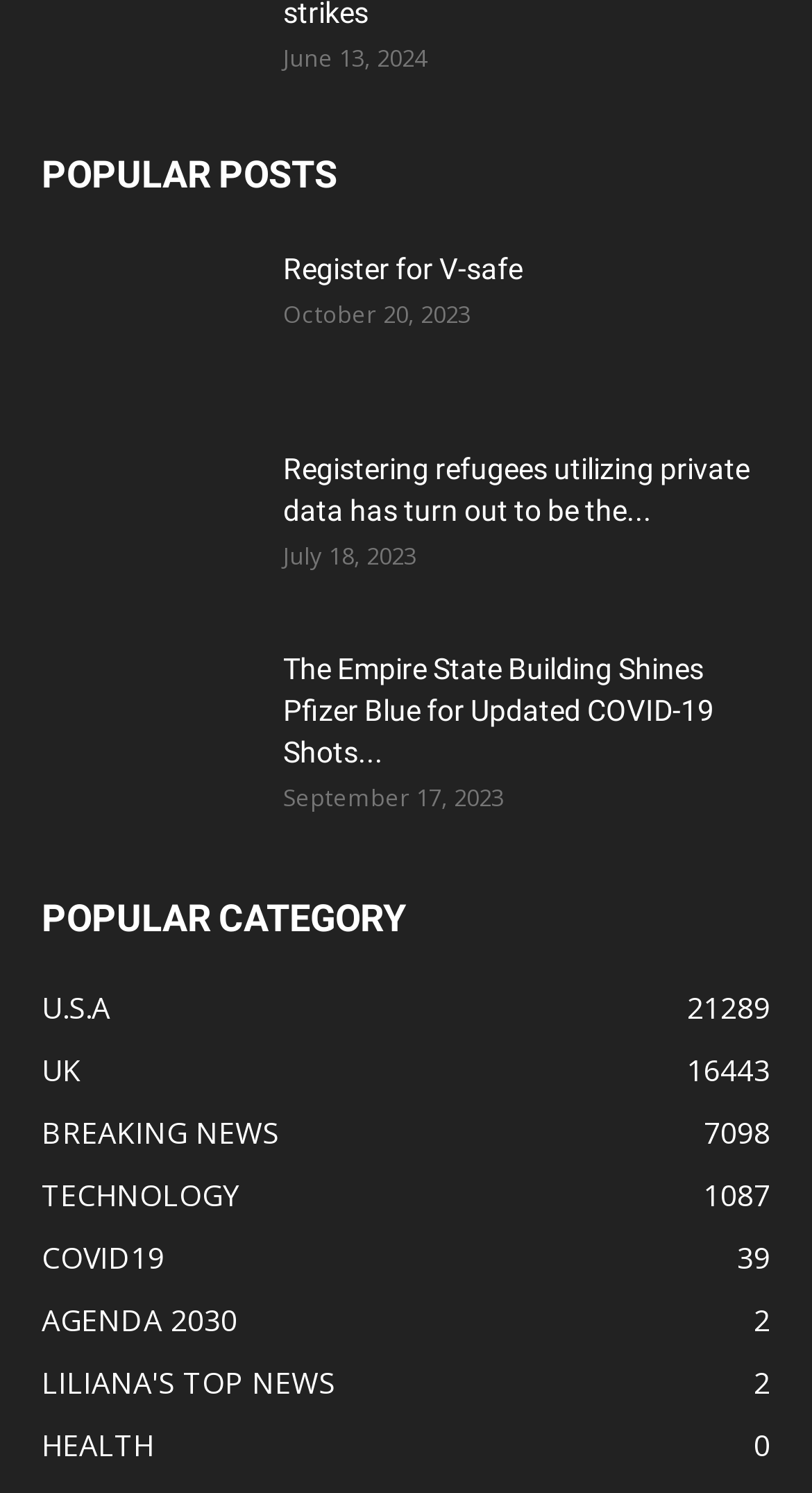How many posts are listed under 'POPULAR POSTS'?
Look at the image and construct a detailed response to the question.

I counted the number of posts under the 'POPULAR POSTS' heading, which are 'Register for V-safe', 'Registering refugees utilizing private data', 'The Empire State Building Shines Pfizer Blue for Updated COVID-19 Shots', and found that there are 4 posts listed.